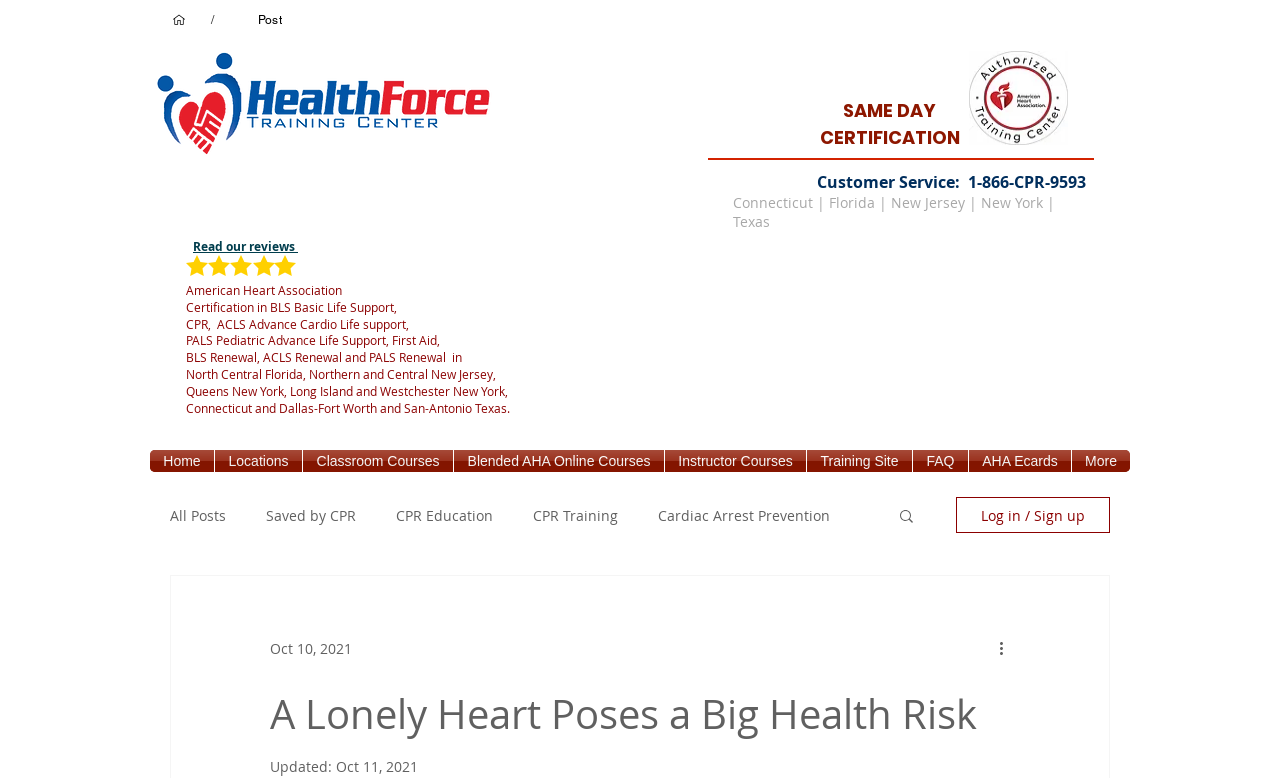What is the logo of the HealthForce Training Center?
Based on the screenshot, respond with a single word or phrase.

HealthForce Training Center